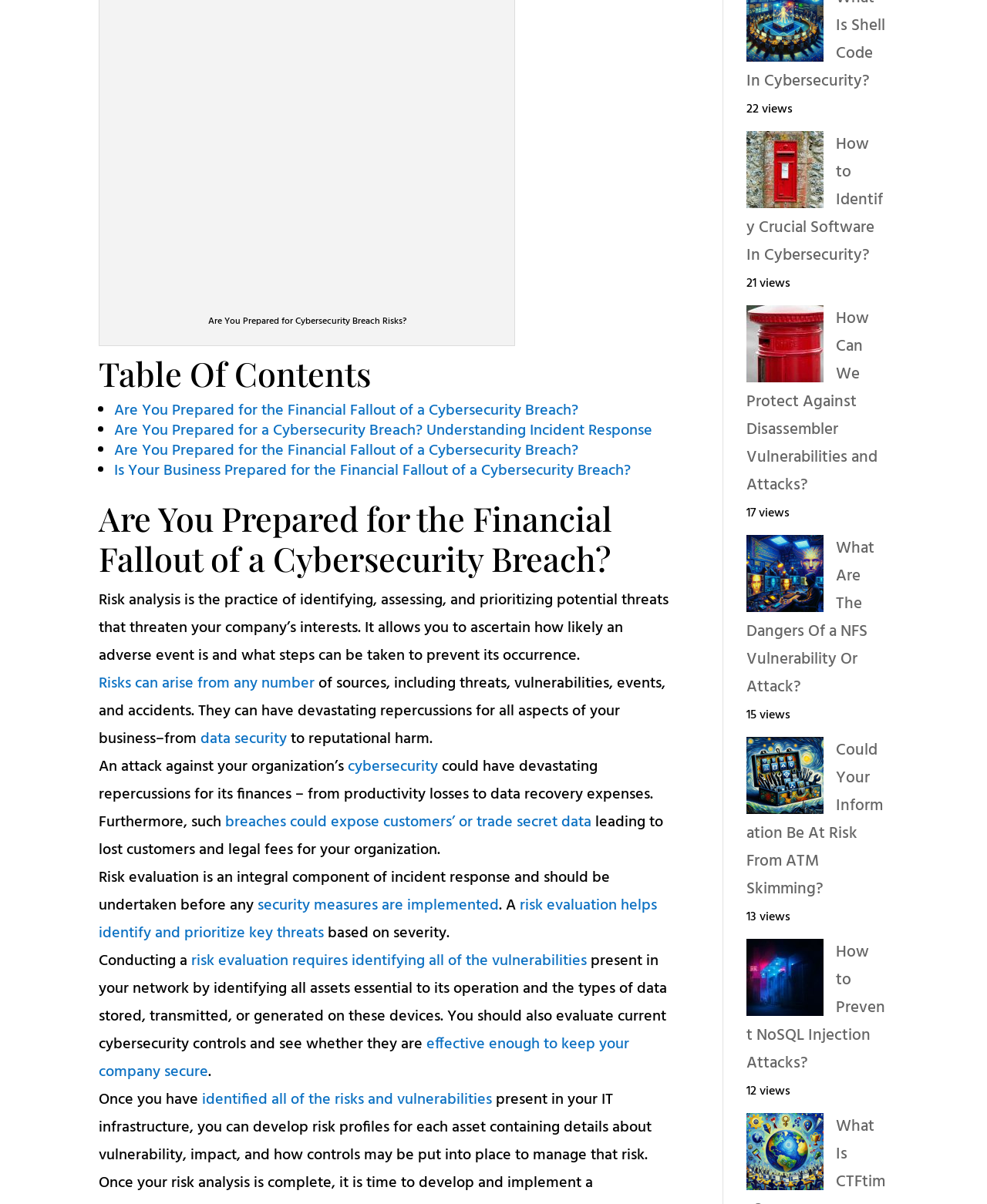Determine the bounding box coordinates of the clickable region to carry out the instruction: "Click on 'What Is Facial Spoofing In Cybersecurity?'".

[0.756, 0.444, 0.835, 0.508]